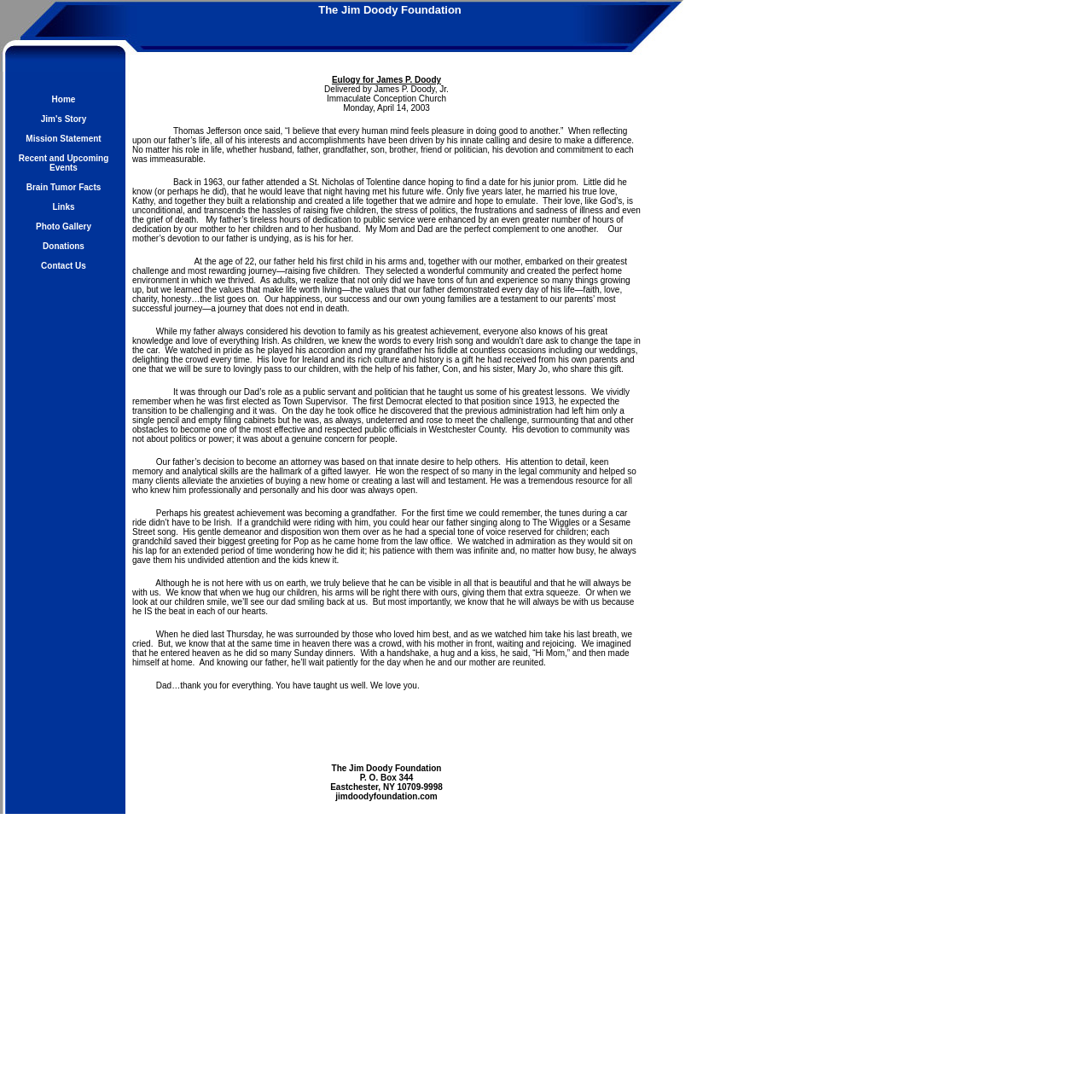What is the name of the church where the eulogy was delivered?
Please answer using one word or phrase, based on the screenshot.

Immaculate Conception Church